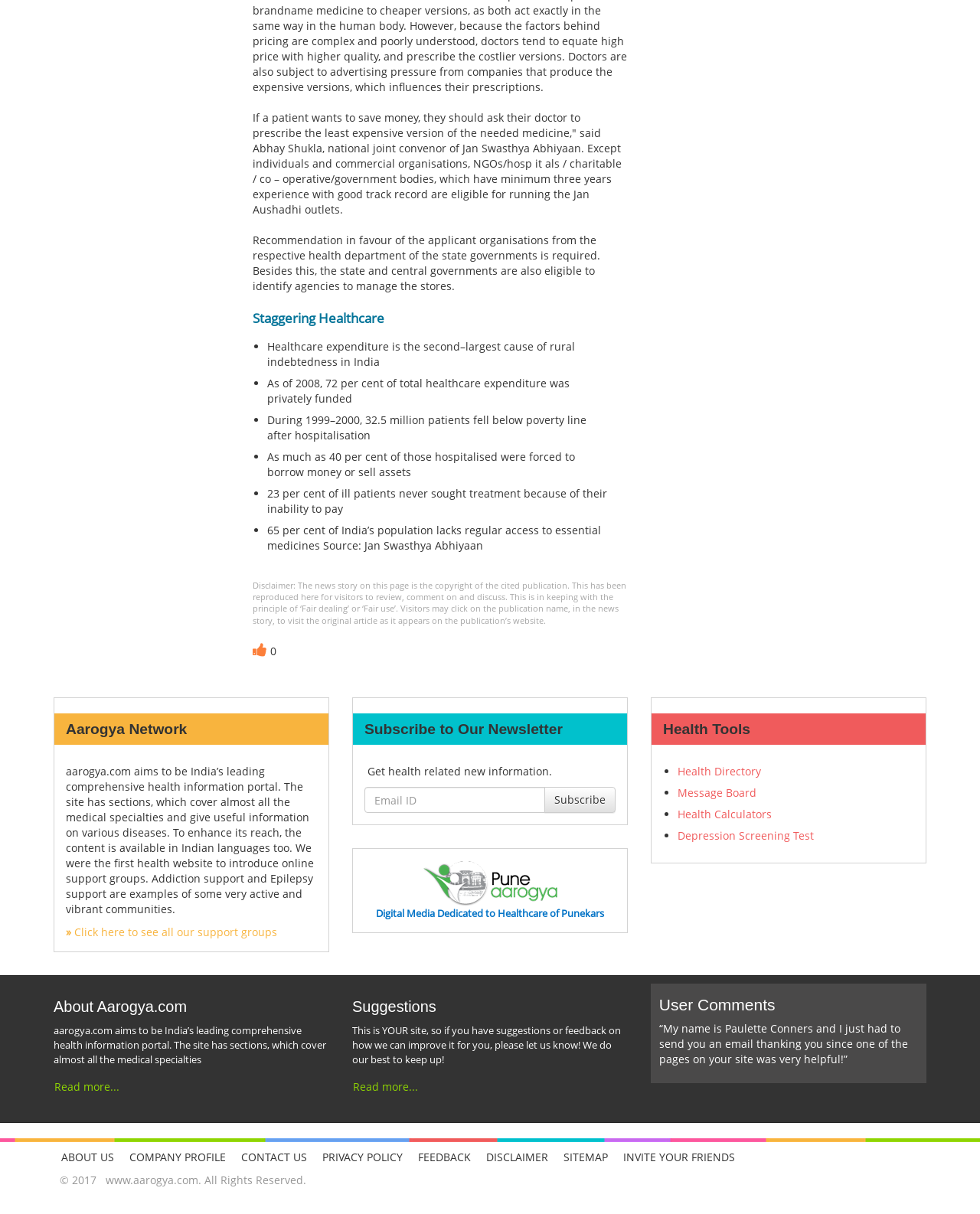Find the bounding box coordinates of the element to click in order to complete the given instruction: "Subscribe to the newsletter."

[0.372, 0.648, 0.628, 0.67]